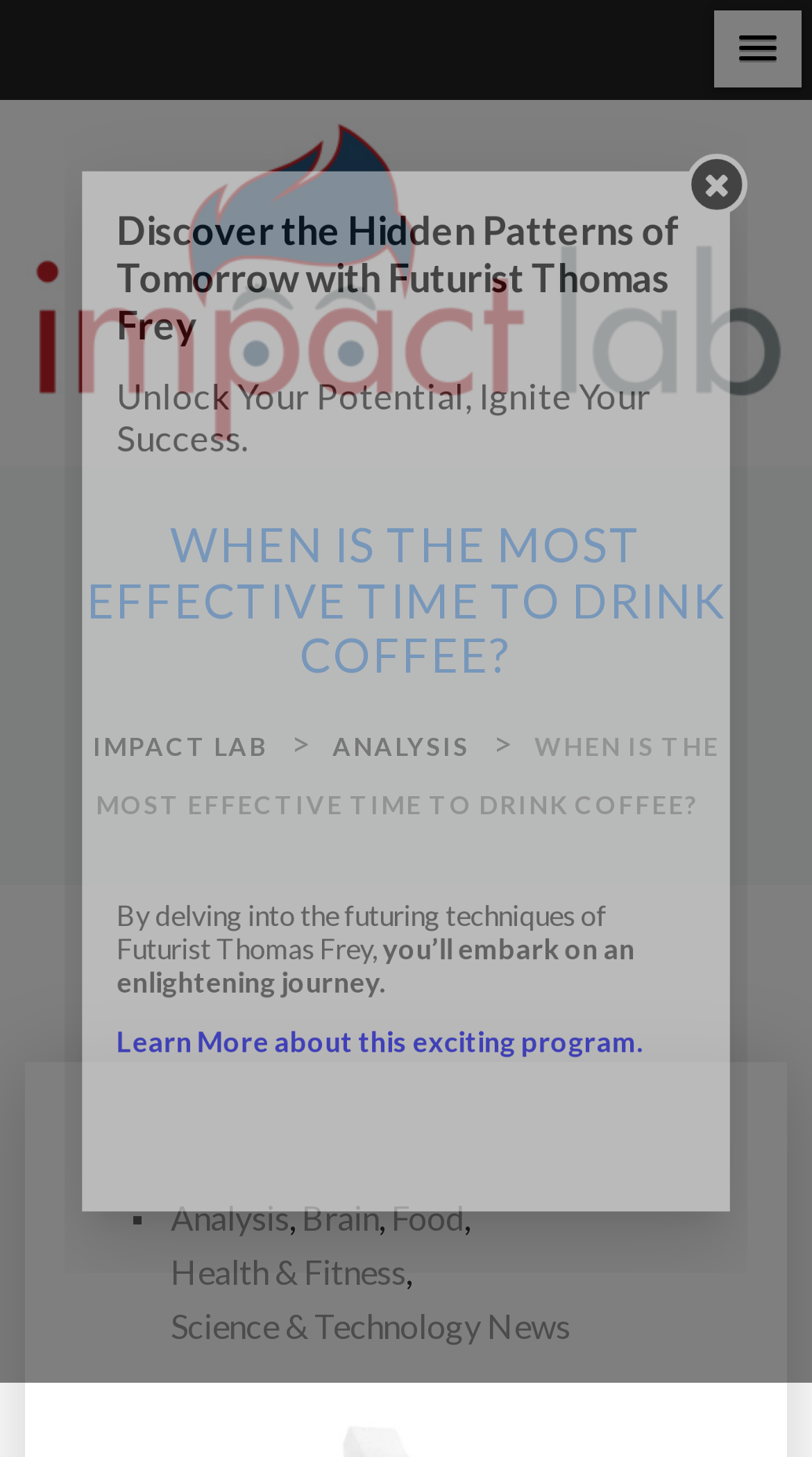Please identify the bounding box coordinates of the clickable element to fulfill the following instruction: "Visit the TEI website". The coordinates should be four float numbers between 0 and 1, i.e., [left, top, right, bottom].

None